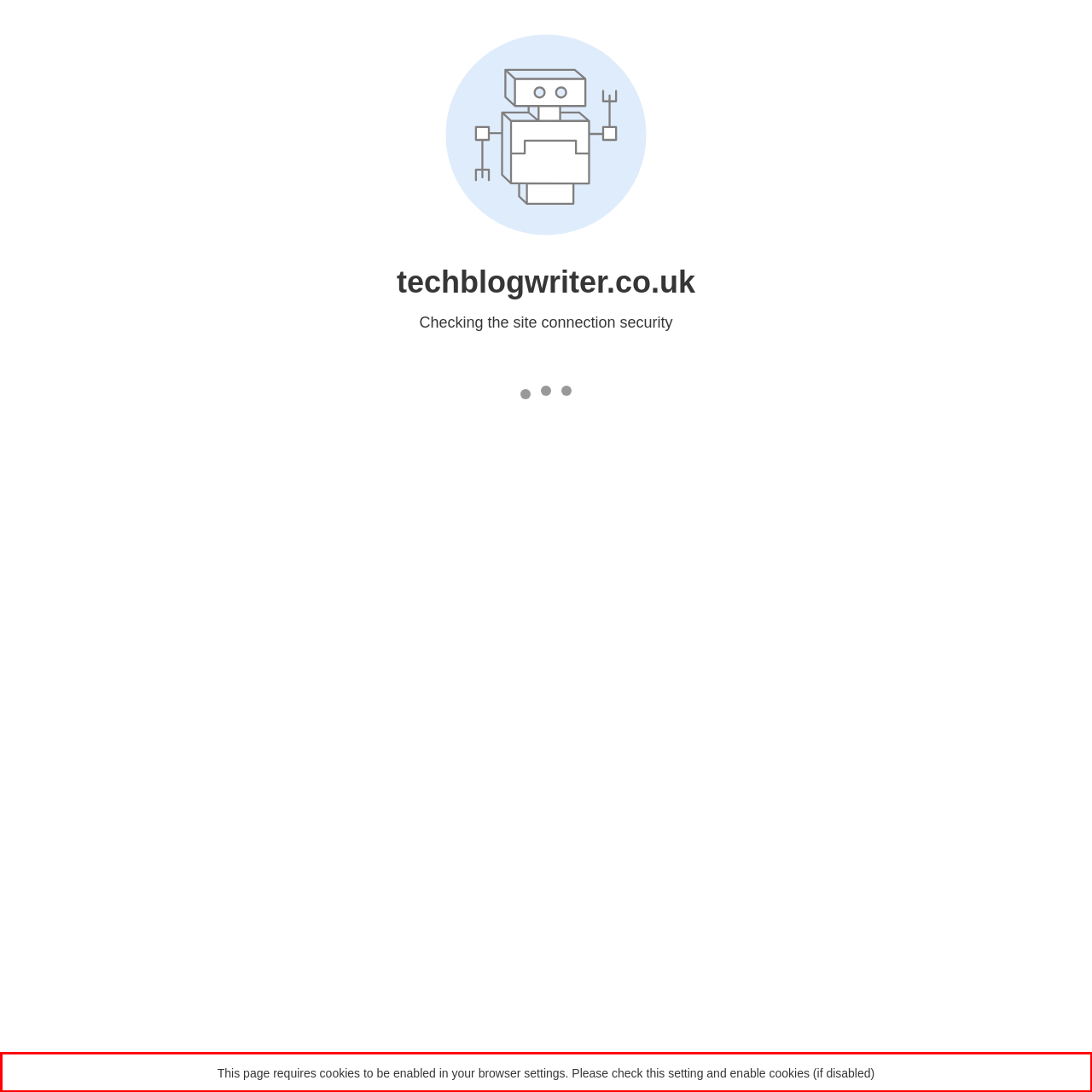From the provided screenshot, extract the text content that is enclosed within the red bounding box.

This page requires cookies to be enabled in your browser settings. Please check this setting and enable cookies (if disabled)